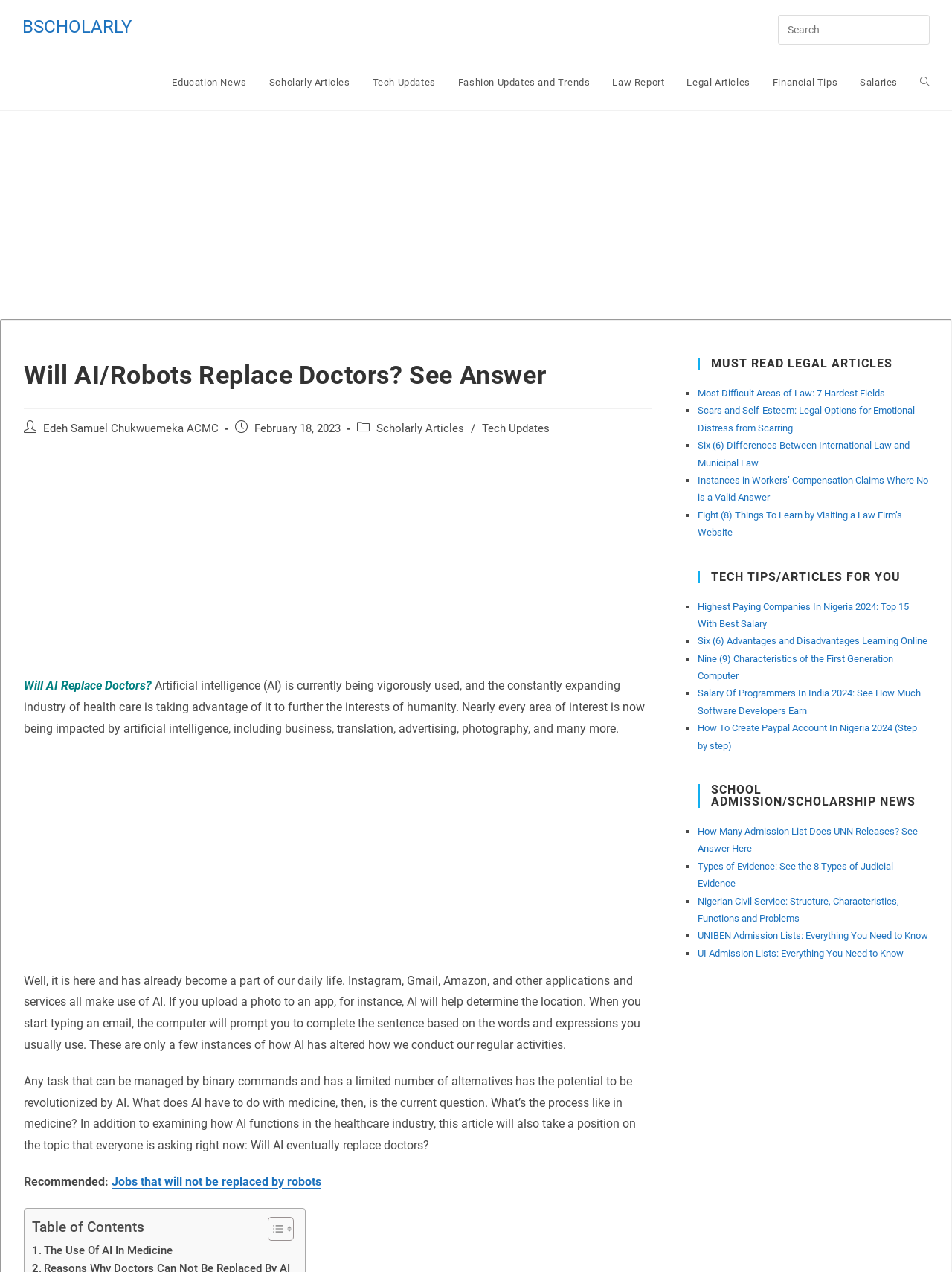Find the bounding box coordinates of the clickable area that will achieve the following instruction: "Visit the 'Scholarly Articles' page".

[0.271, 0.043, 0.379, 0.087]